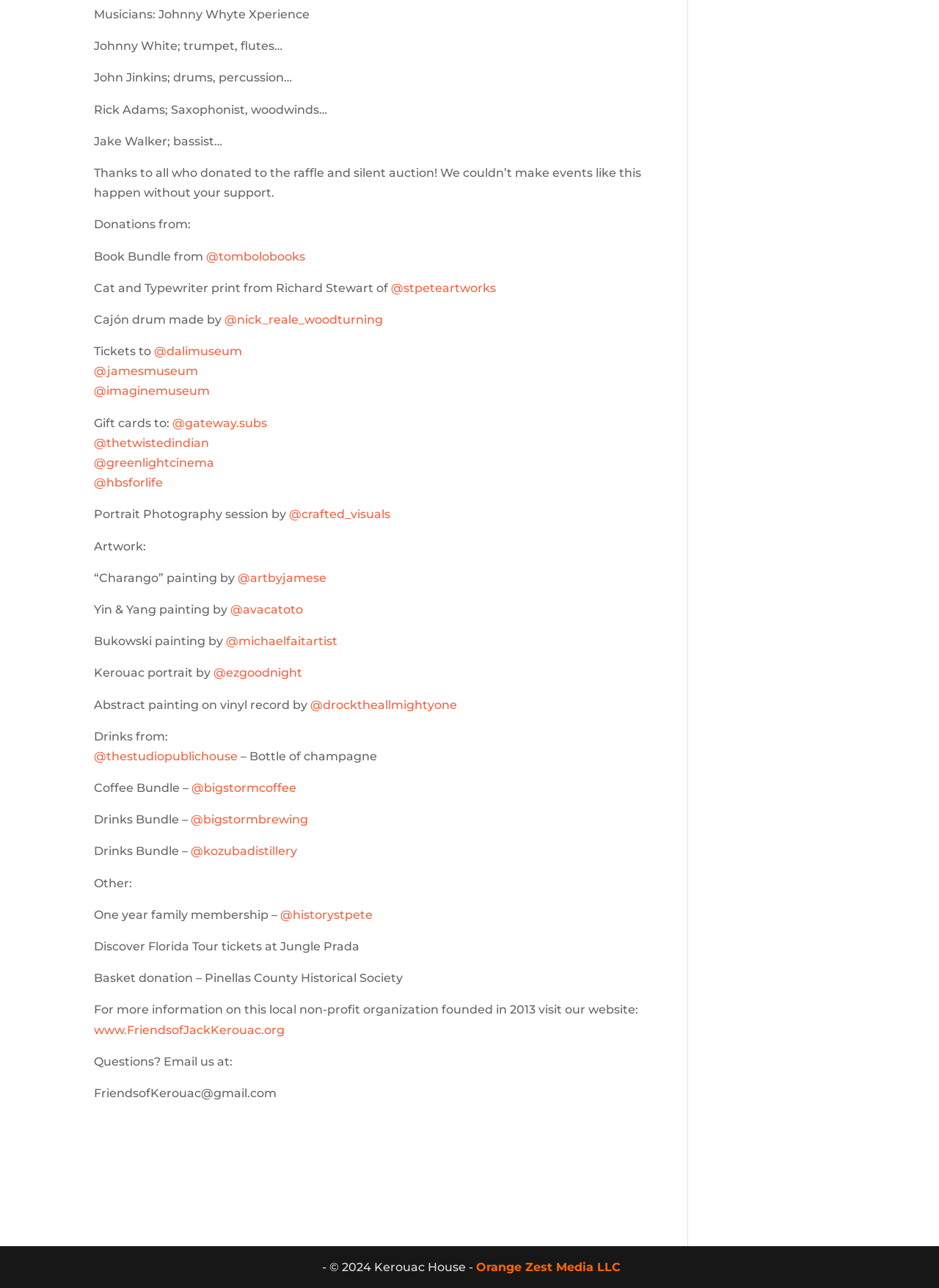What is the name of the organization that donated a book bundle?
Please interpret the details in the image and answer the question thoroughly.

I found the information by looking at the text 'Book Bundle from' and the corresponding link '@tombolobooks', which indicates that the organization that donated a book bundle is Tombolo Books.